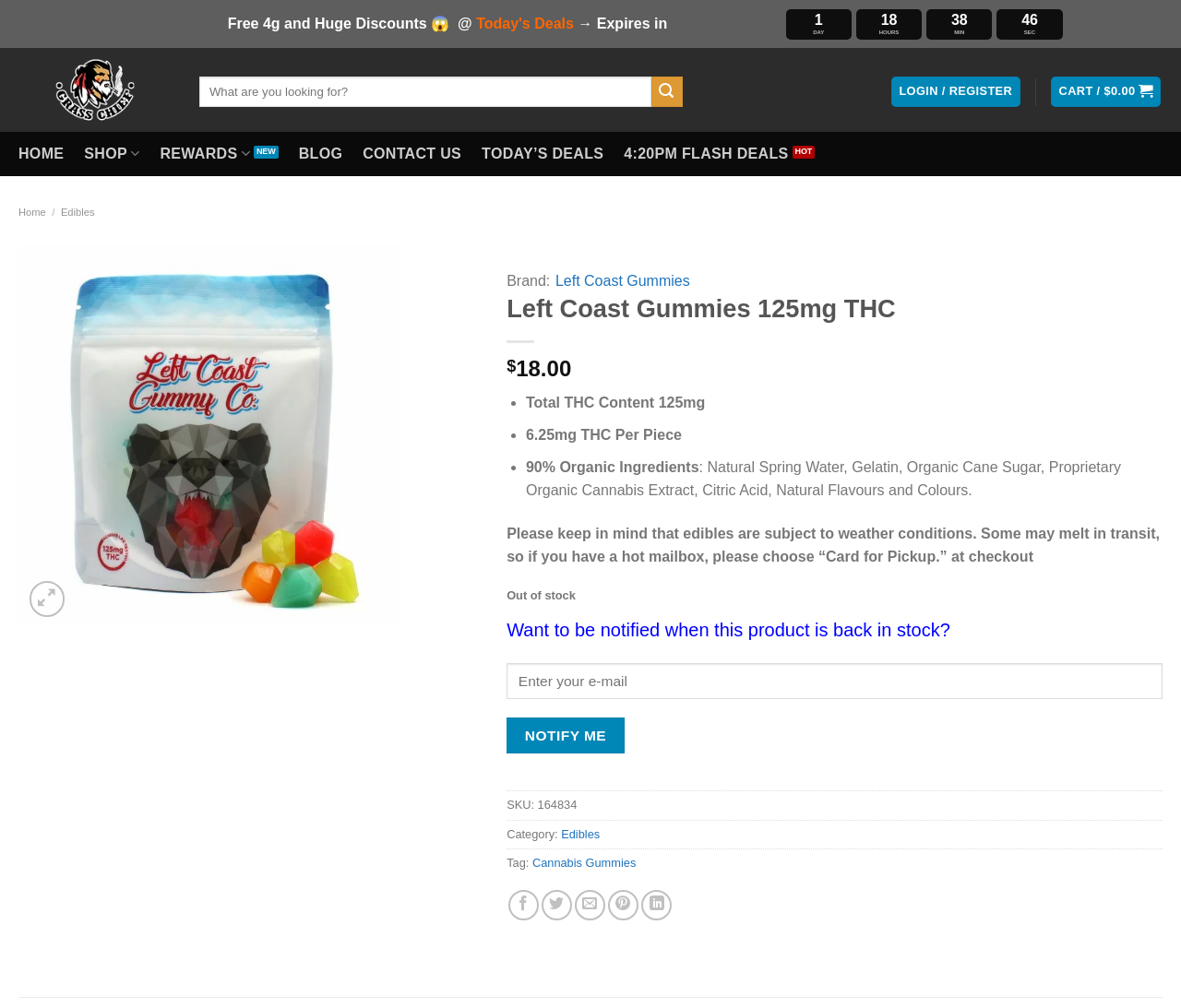What is the category of the product?
Based on the screenshot, answer the question with a single word or phrase.

Edibles